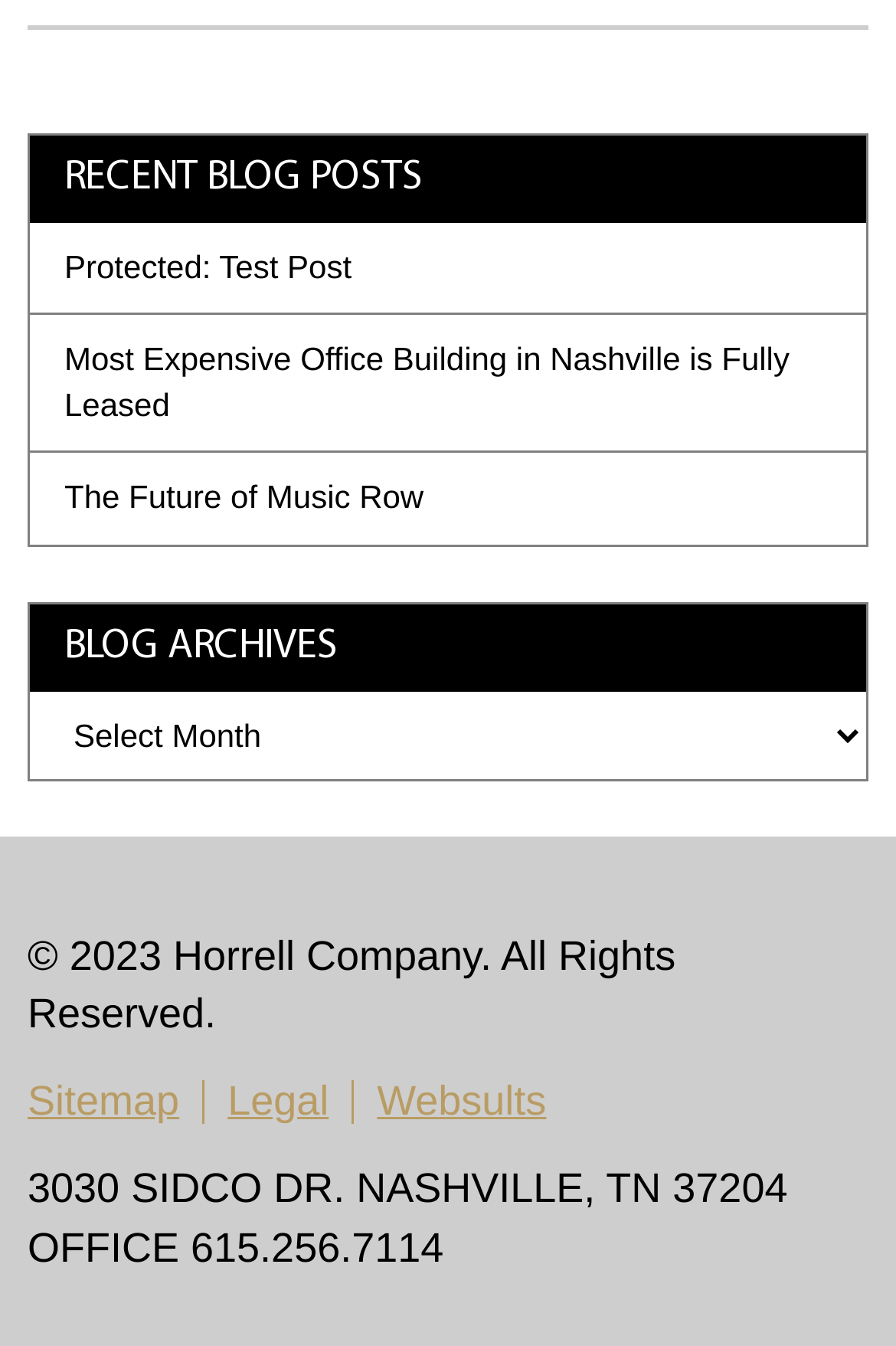Find the bounding box coordinates for the UI element whose description is: "The Future of Music Row". The coordinates should be four float numbers between 0 and 1, in the format [left, top, right, bottom].

[0.033, 0.337, 0.967, 0.405]